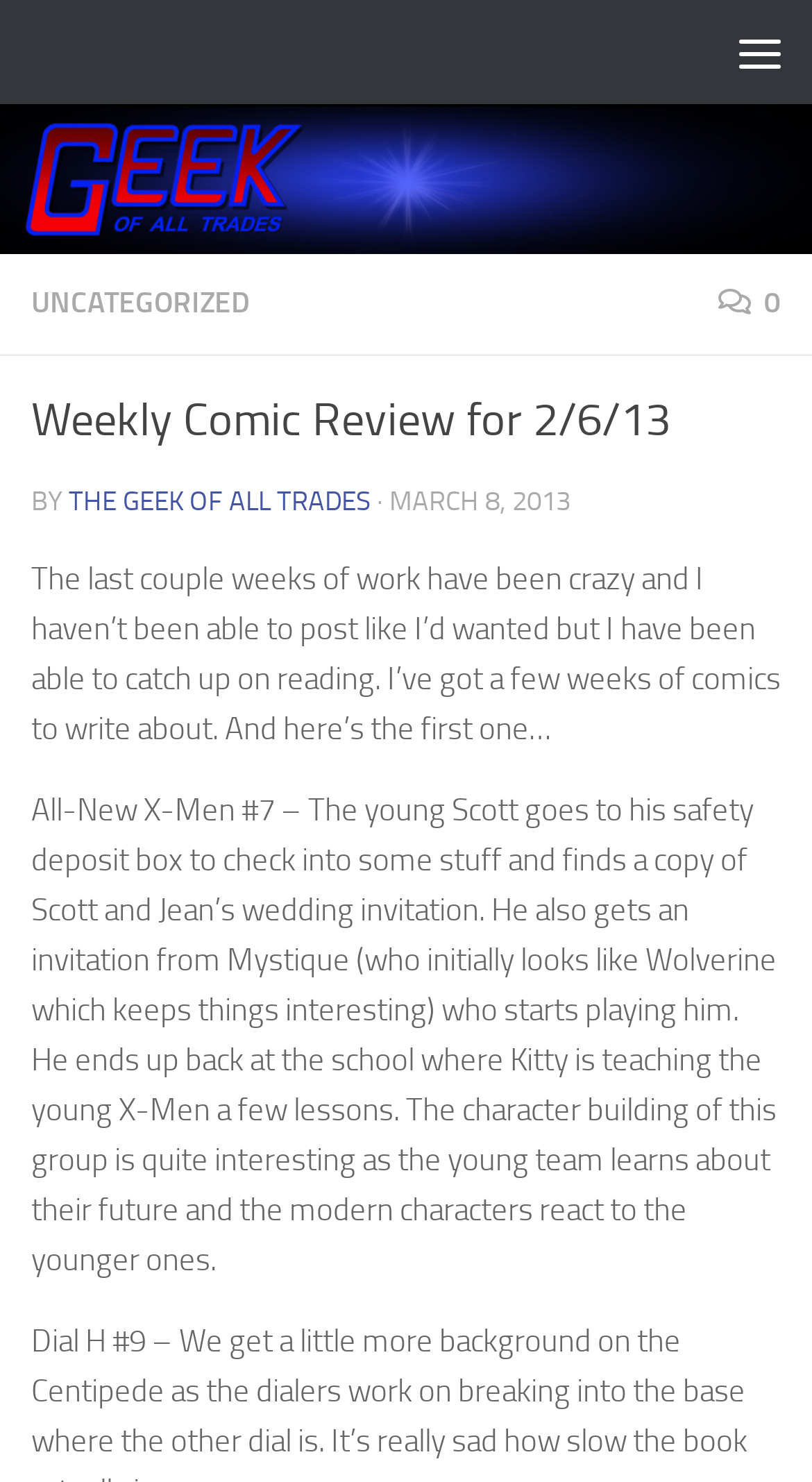Review the image closely and give a comprehensive answer to the question: What is the name of the character who invites the young Scott to the school?

The name of the character who invites the young Scott to the school can be determined by looking at the paragraph describing the plot of All-New X-Men #7, which mentions that Mystique, who initially looks like Wolverine, invites the young Scott to the school.